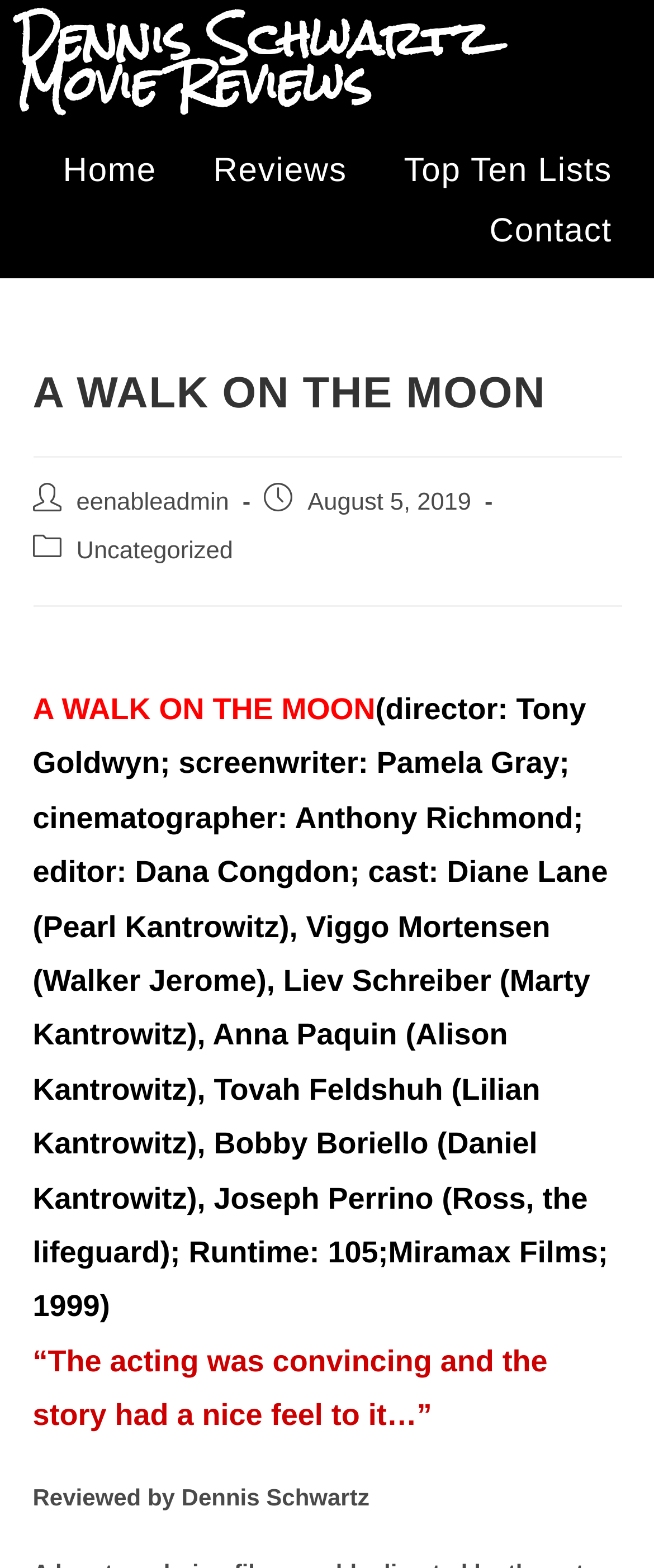Summarize the webpage with a detailed and informative caption.

The webpage is a movie review page titled "A WALK ON THE MOON – Dennis Schwartz Reviews". At the top, there is a heading "Dennis Schwartz Movie Reviews" followed by a navigation menu with four links: "Home", "Reviews", "Top Ten Lists", and "Contact". 

Below the navigation menu, there is a header section with a heading "A WALK ON THE MOON" and a link "eenableadmin" to the right of it. The date "August 5, 2019" and the category "Uncategorized" are placed below the header section.

The main content of the page is a movie review. The title "A WALK ON THE MOON" is repeated, followed by a detailed description of the movie, including the director, screenwriter, cinematographer, editor, cast, runtime, and production company. 

Below the movie description, there is a quote from the review, "“The acting was convincing and the story had a nice feel to it…”". Finally, the review is attributed to "Dennis Schwartz" at the bottom of the page.